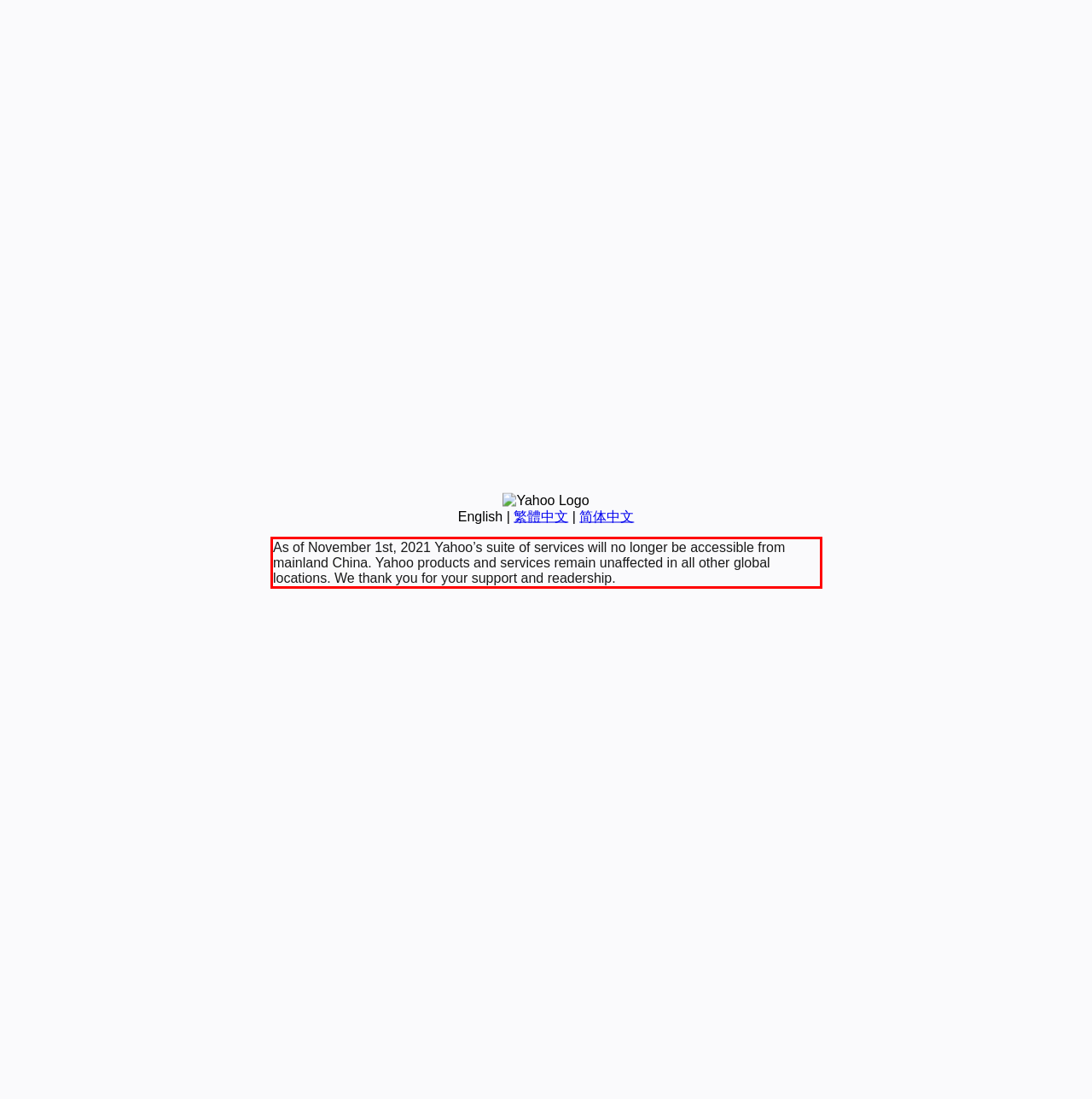Within the screenshot of a webpage, identify the red bounding box and perform OCR to capture the text content it contains.

As of November 1st, 2021 Yahoo’s suite of services will no longer be accessible from mainland China. Yahoo products and services remain unaffected in all other global locations. We thank you for your support and readership.